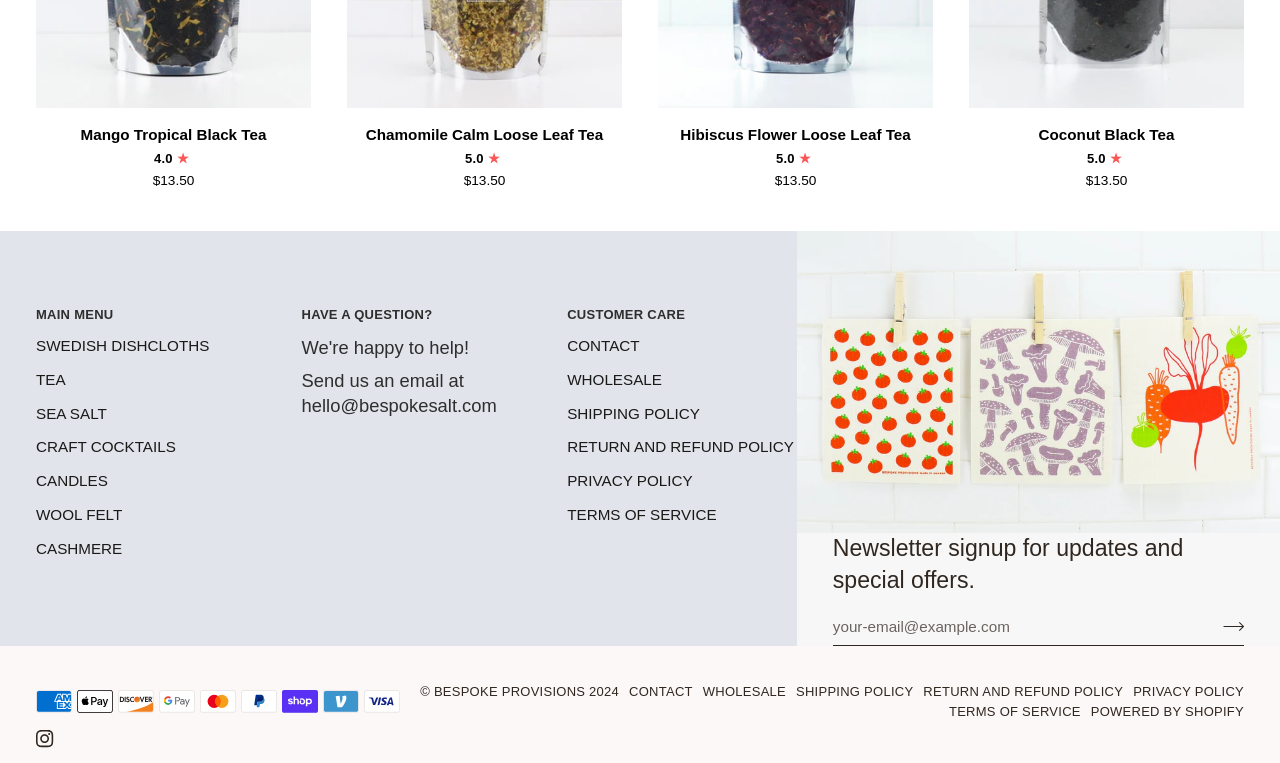What payment methods are accepted?
Provide a well-explained and detailed answer to the question.

I found that multiple payment methods are accepted by looking at the images of different payment method logos, such as American Express, Apple Pay, Discover, and more, at the bottom of the webpage.